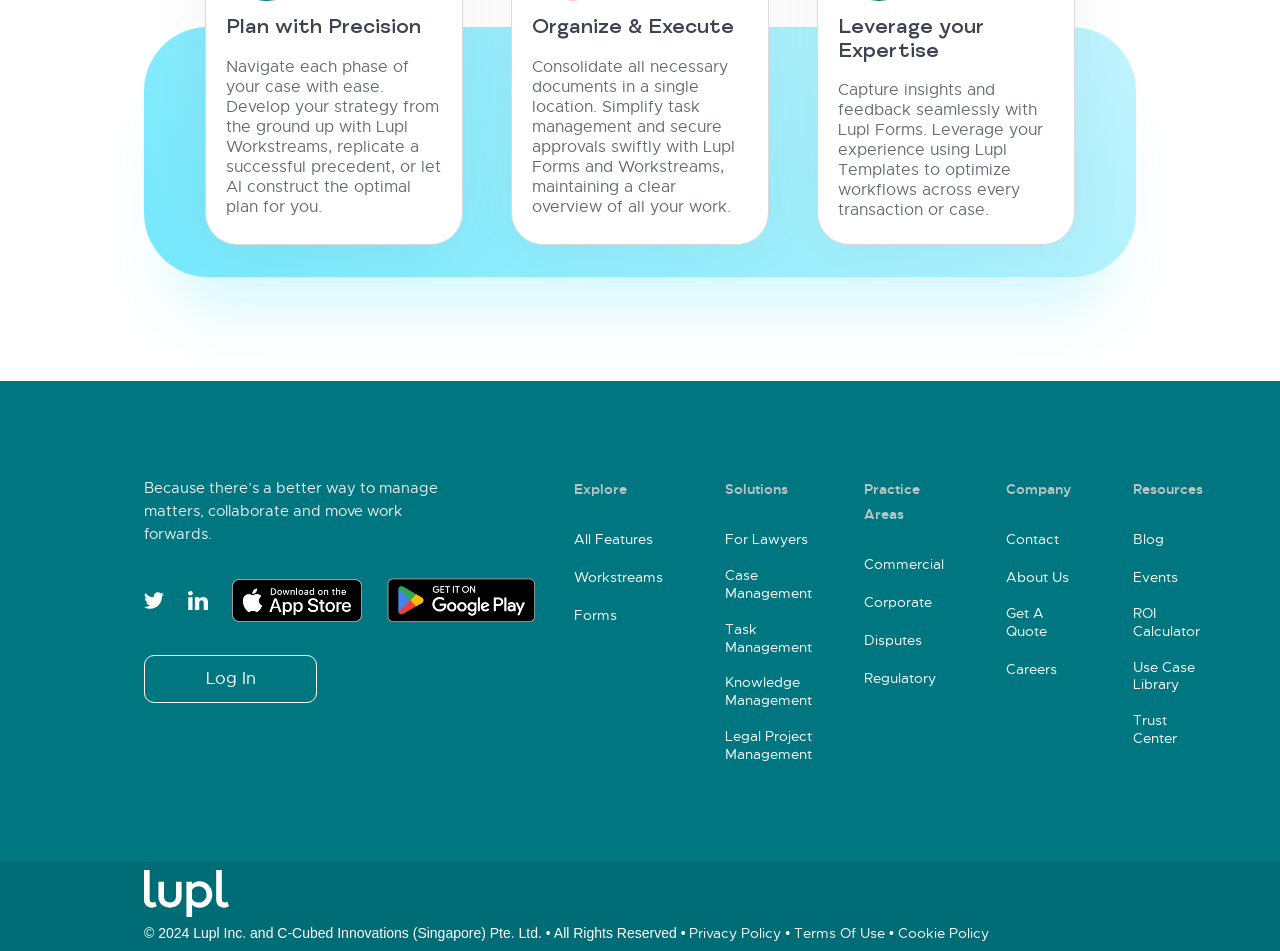Pinpoint the bounding box coordinates of the clickable element needed to complete the instruction: "Click the Log In button". The coordinates should be provided as four float numbers between 0 and 1: [left, top, right, bottom].

[0.112, 0.689, 0.248, 0.739]